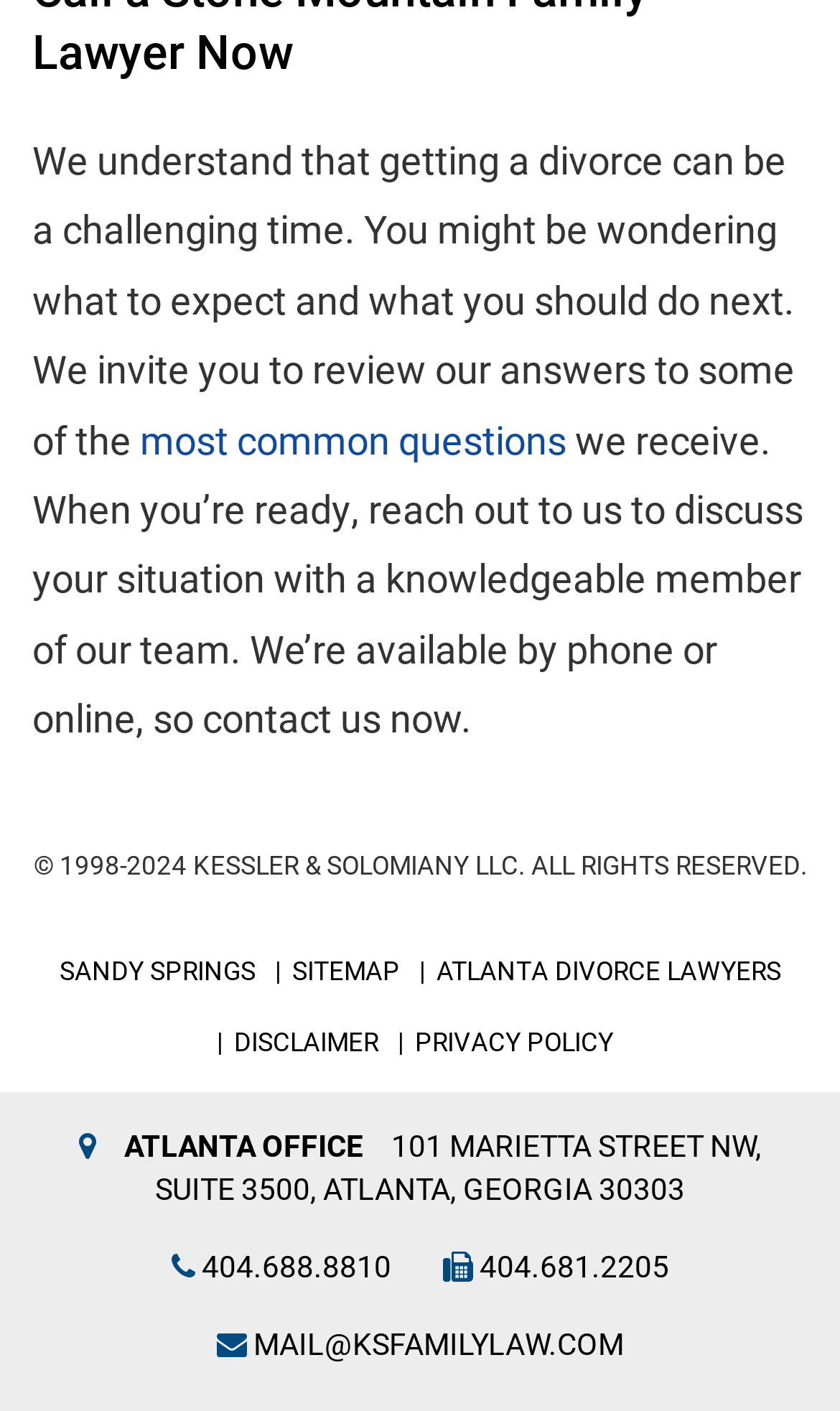Please locate the bounding box coordinates of the element that should be clicked to achieve the given instruction: "read most common questions".

[0.167, 0.293, 0.685, 0.329]